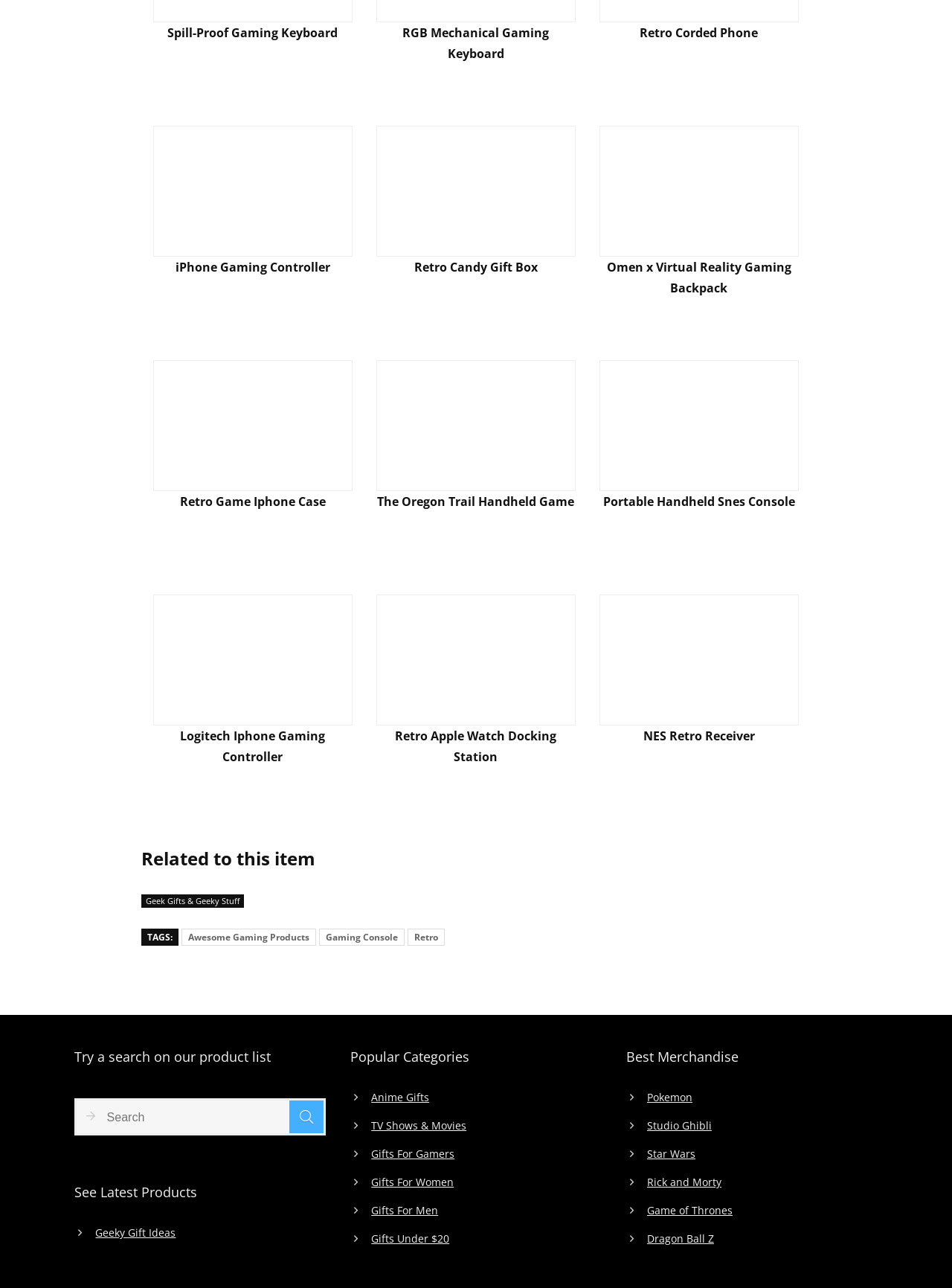Identify the bounding box coordinates of the element that should be clicked to fulfill this task: "Search for products". The coordinates should be provided as four float numbers between 0 and 1, i.e., [left, top, right, bottom].

[0.079, 0.853, 0.342, 0.882]